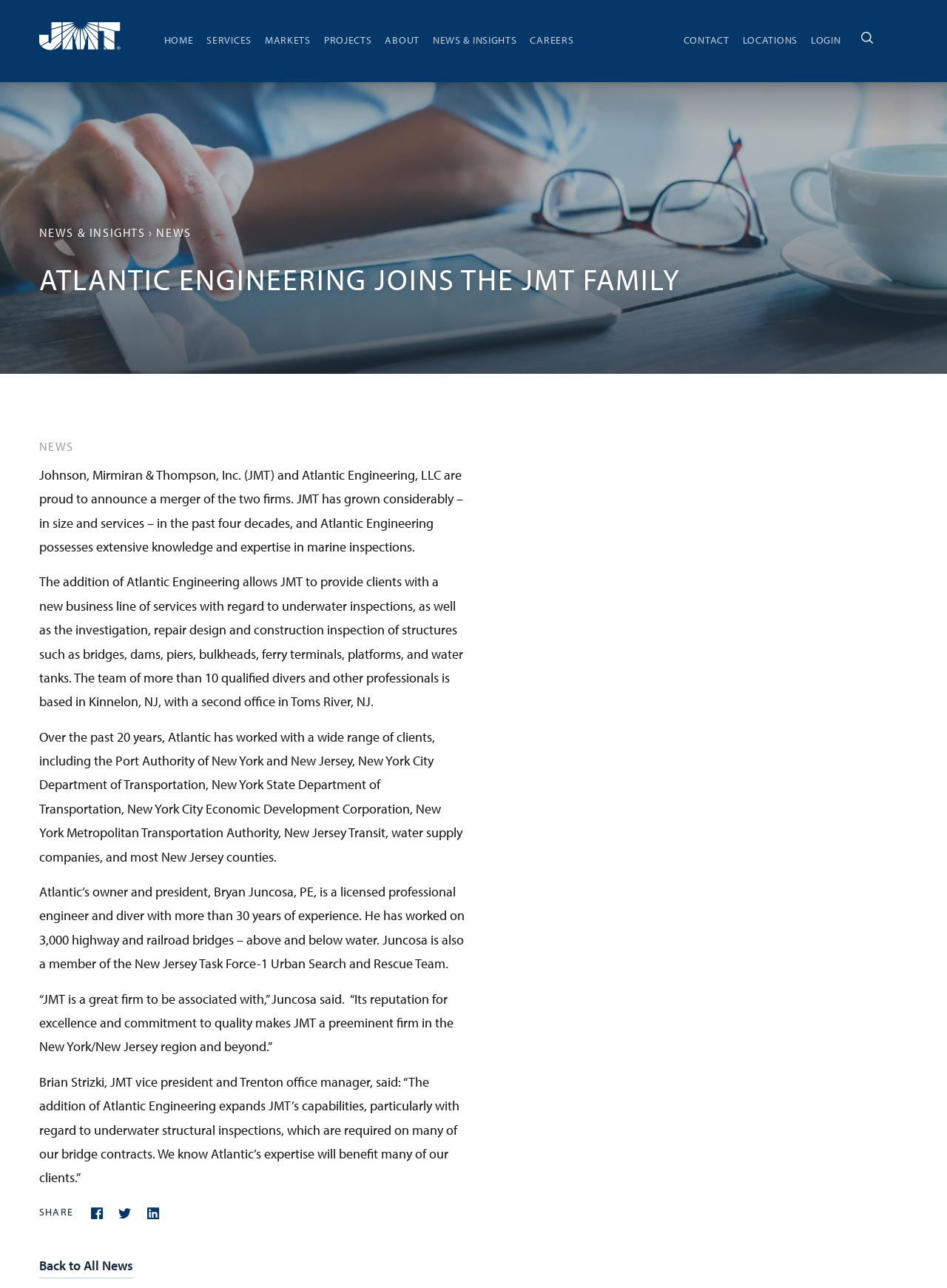Identify the bounding box coordinates of the element that should be clicked to fulfill this task: "Share on LinkedIn". The coordinates should be provided as four float numbers between 0 and 1, i.e., [left, top, right, bottom].

[0.168, 0.933, 0.218, 0.946]